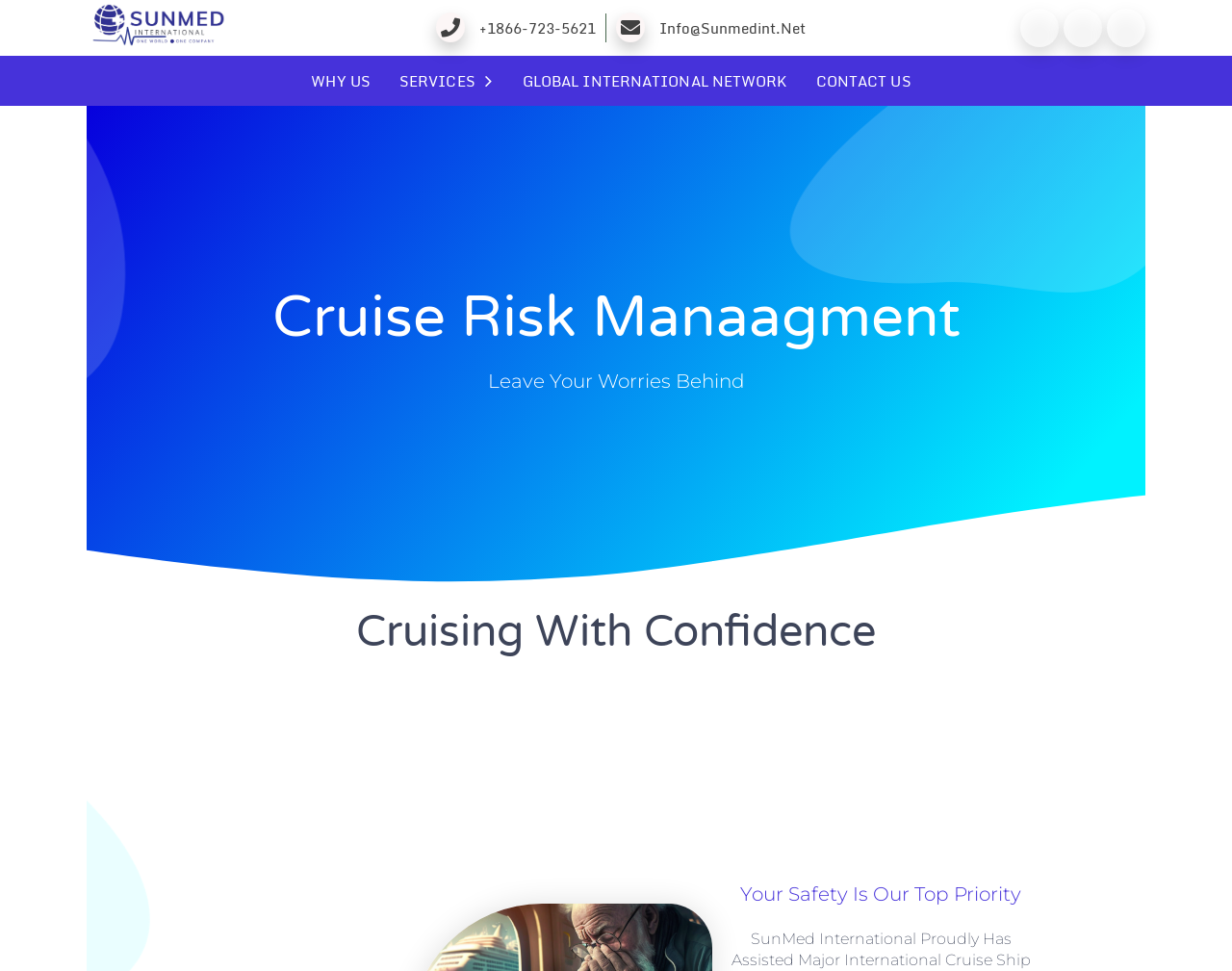Given the element description Services, identify the bounding box coordinates for the UI element on the webpage screenshot. The format should be (top-left x, top-left y, bottom-right x, bottom-right y), with values between 0 and 1.

[0.324, 0.065, 0.401, 0.101]